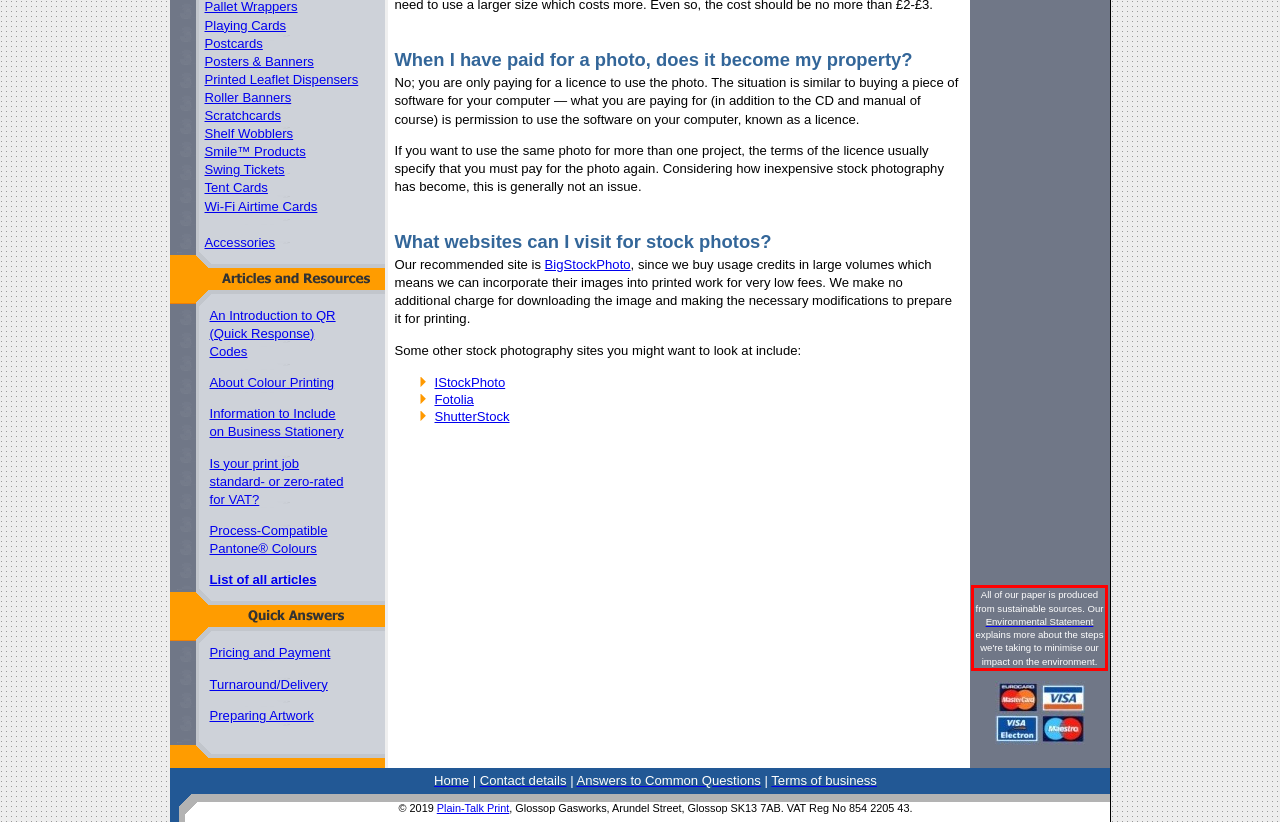Locate the red bounding box in the provided webpage screenshot and use OCR to determine the text content inside it.

All of our paper is produced from sustainable sources. Our Environmental Statement explains more about the steps we're taking to minimise our impact on the environment.